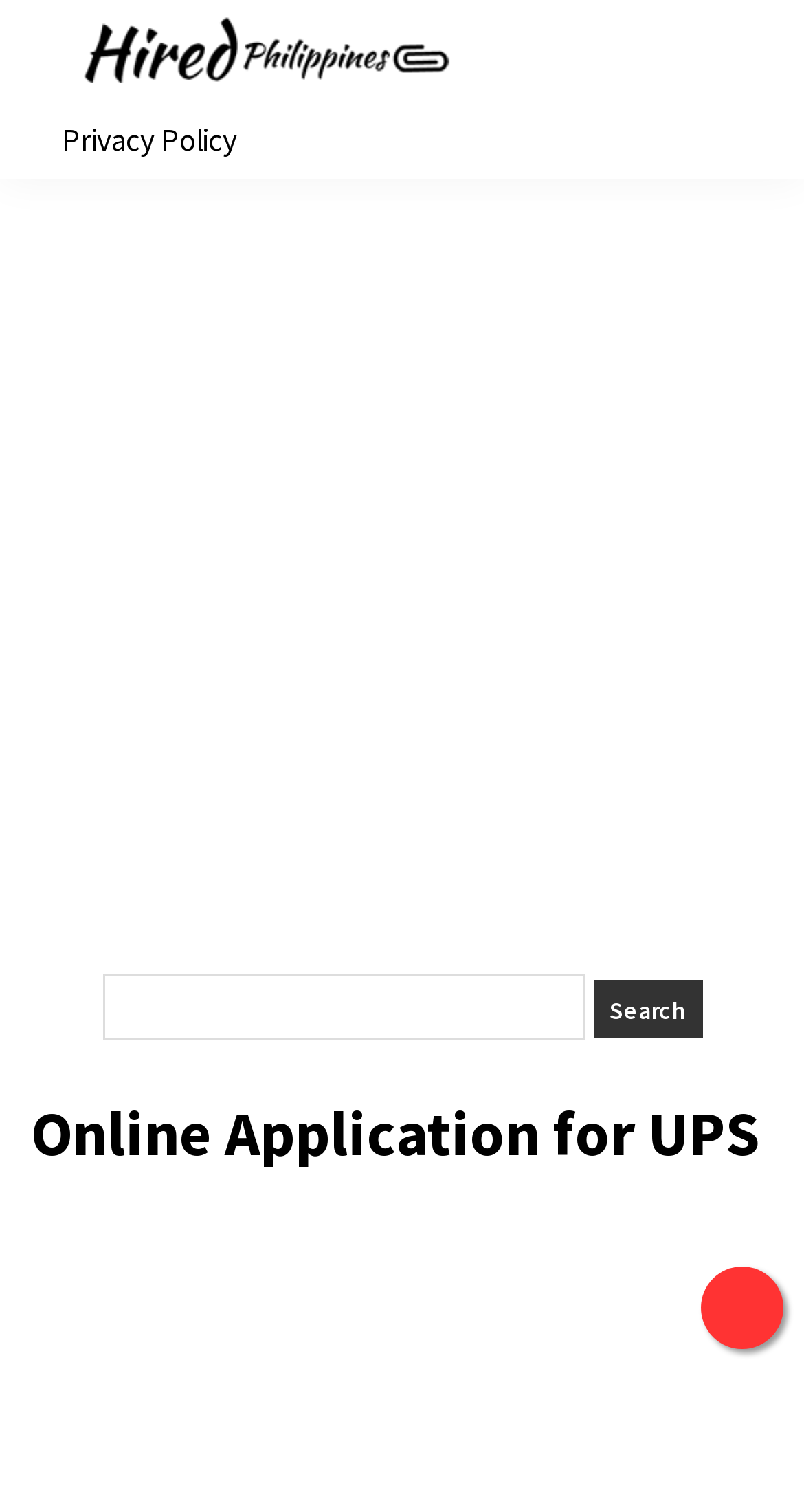Create a detailed narrative of the webpage’s visual and textual elements.

The webpage is about online application for UPS, specifically for Hired Philippines. At the top left corner, there is a logo of Hired Philippines, accompanied by a link to the company's main page. Below the logo, there is a navigation menu with a link to the "Privacy Policy" page.

On the main content area, there is an iframe that takes up most of the space, which appears to be an advertisement. Above the advertisement, there is a search bar with a text box and a "Search" button.

The main heading of the page, "Online Application for UPS", is located near the top center of the page. There are also several skip links at the top left corner, allowing users to navigate to different sections of the page, including primary navigation, main content, primary sidebar, and footer.

At the bottom right corner, there is another link, but its purpose is unclear. Overall, the page has a simple layout with a prominent advertisement and a search bar, and provides information about online application for UPS.